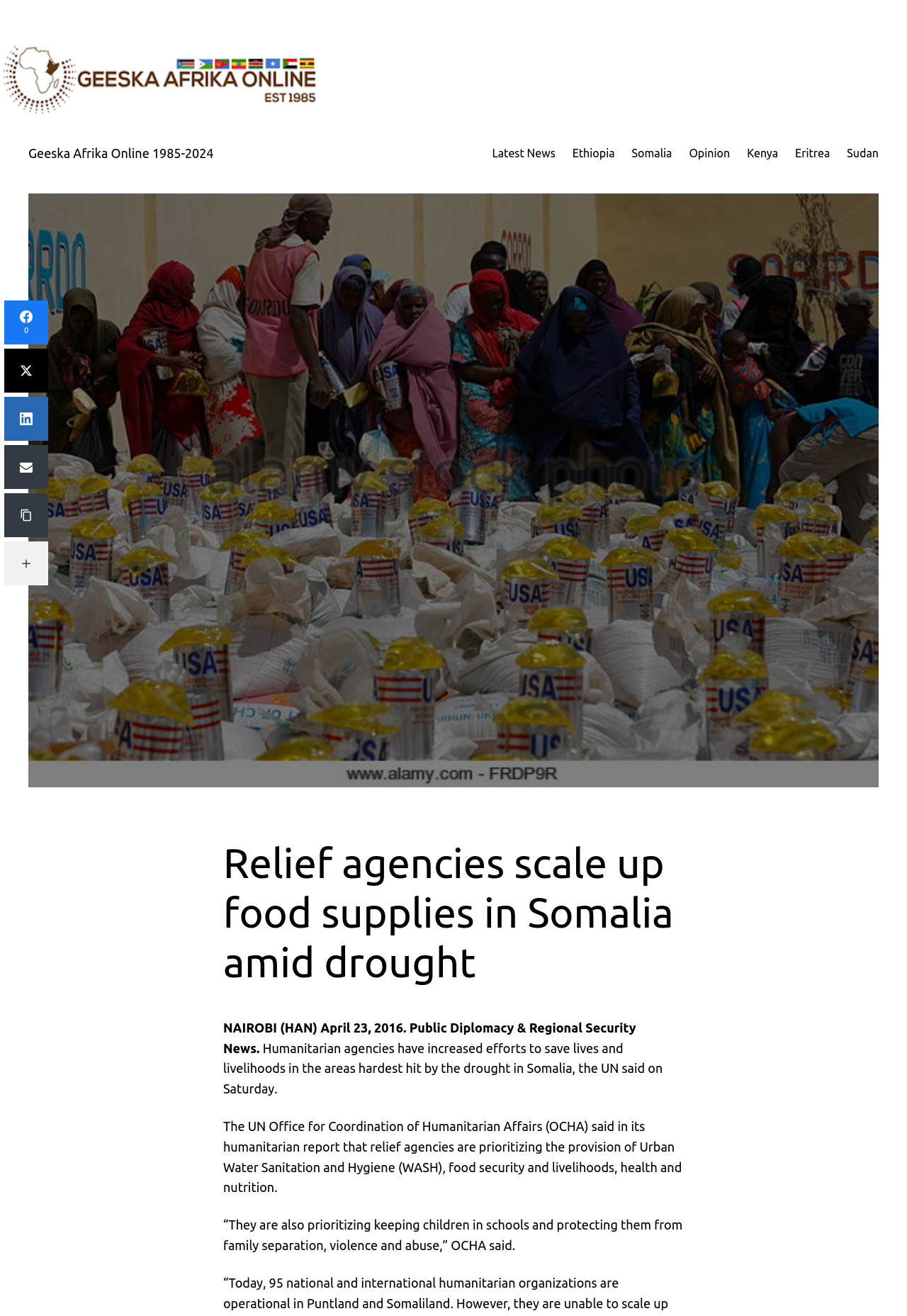Please reply with a single word or brief phrase to the question: 
What is the priority of relief agencies according to the article?

Food security and livelihoods